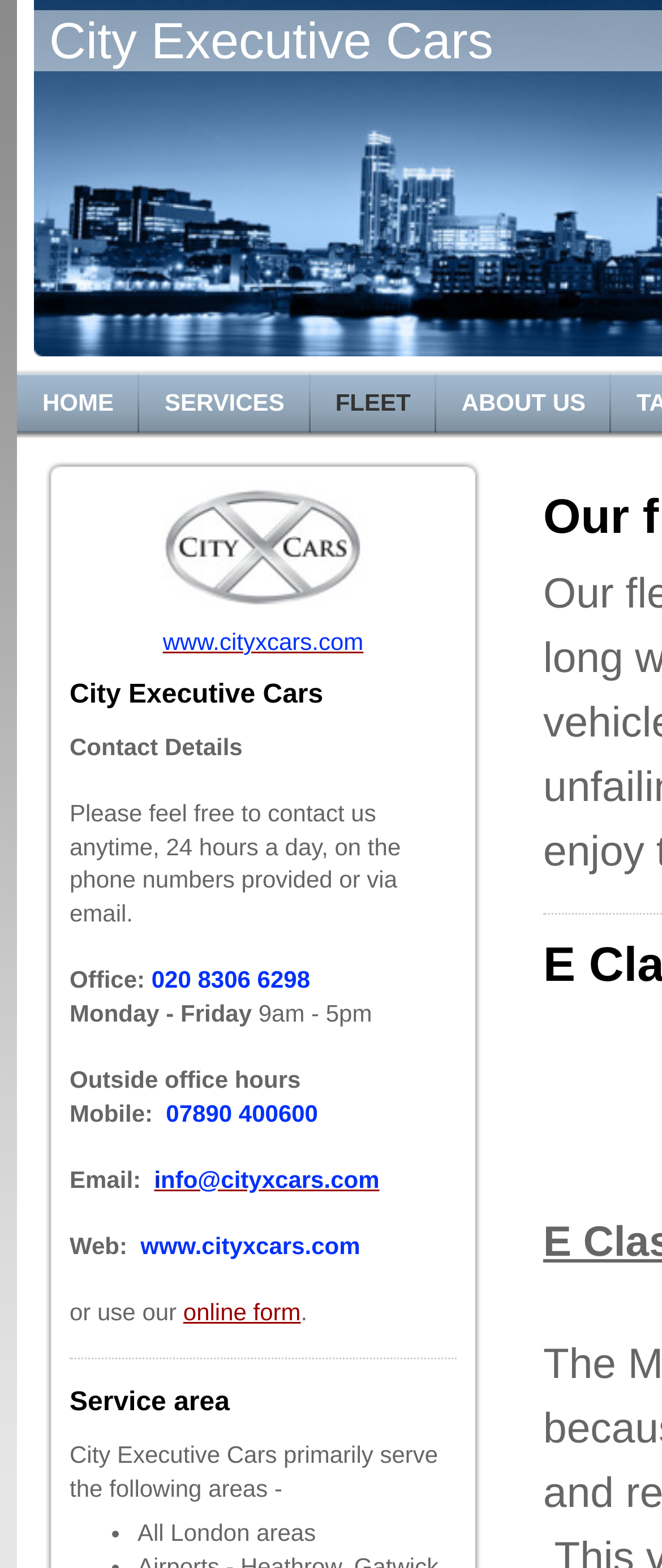Please provide a comprehensive response to the question below by analyzing the image: 
What areas does City Executive Cars primarily serve?

I found the areas that City Executive Cars primarily serves by looking at the 'Service area' section, where it lists 'All London areas' as one of the areas.